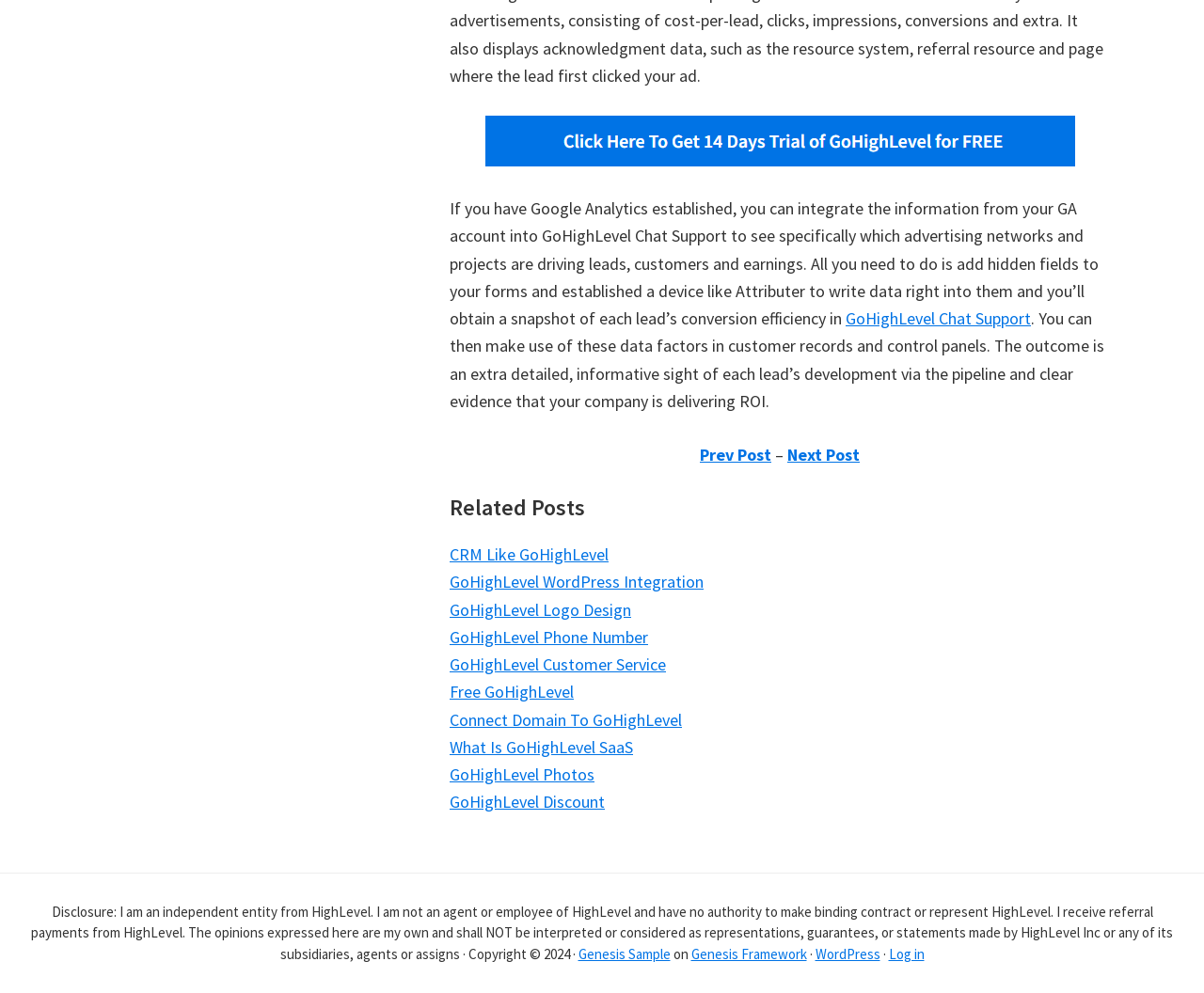Provide a thorough and detailed response to the question by examining the image: 
What is the purpose of the links at the bottom of the webpage?

The links at the bottom of the webpage are related to GoHighLevel, such as 'CRM Like GoHighLevel', 'GoHighLevel WordPress Integration', and others. These links appear to be related posts or resources for users interested in GoHighLevel.